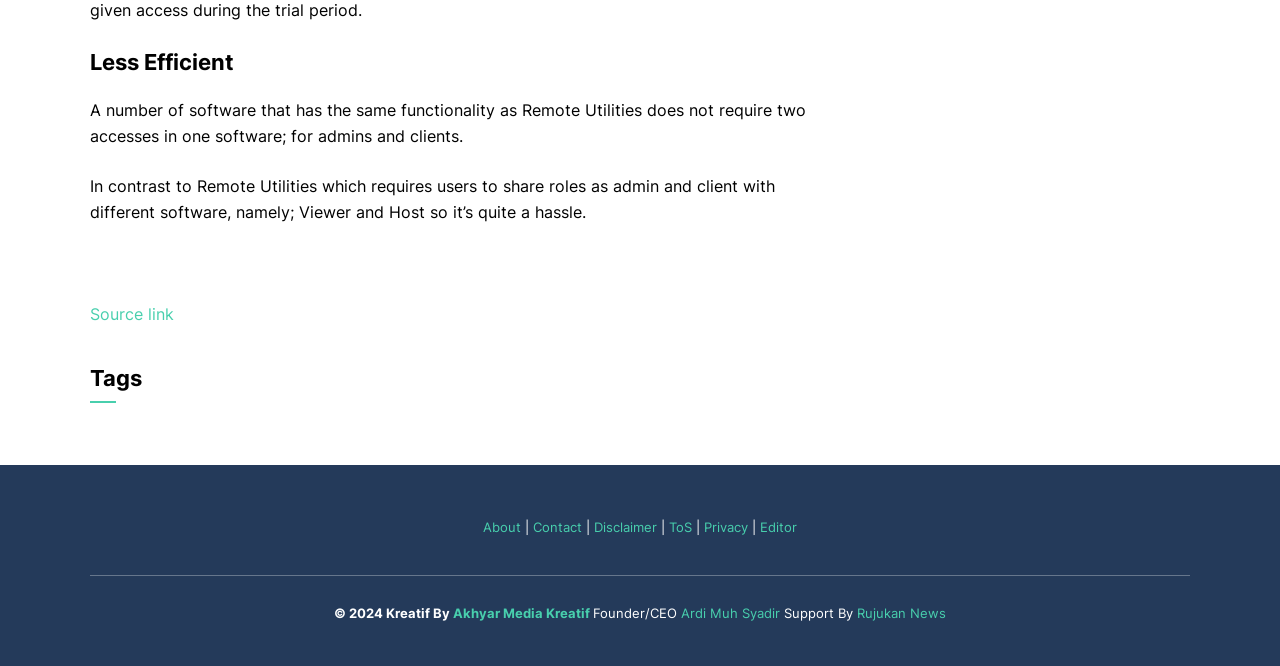Based on the provided description, "Quantification and QPROP", find the bounding box of the corresponding UI element in the screenshot.

None